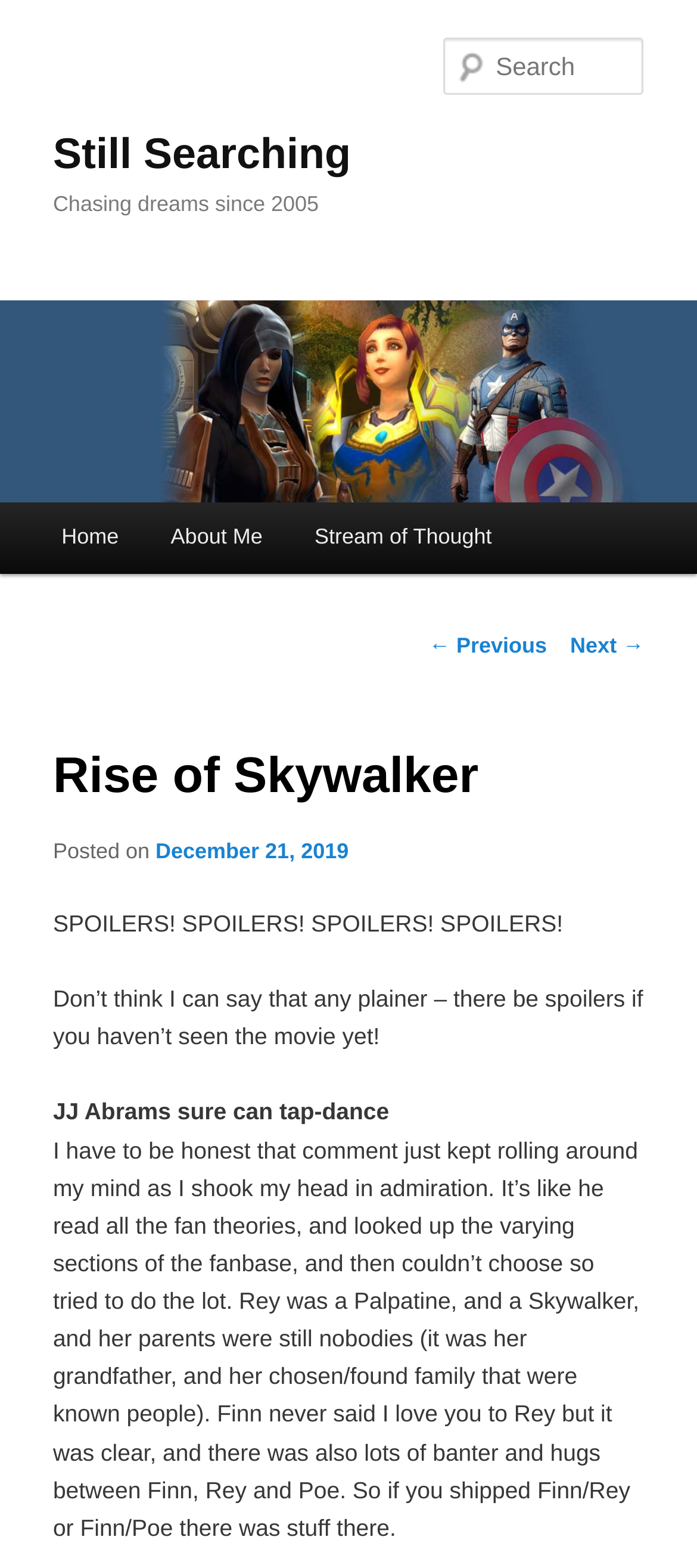Find the bounding box coordinates for the element described here: "Still Searching".

[0.076, 0.083, 0.503, 0.114]